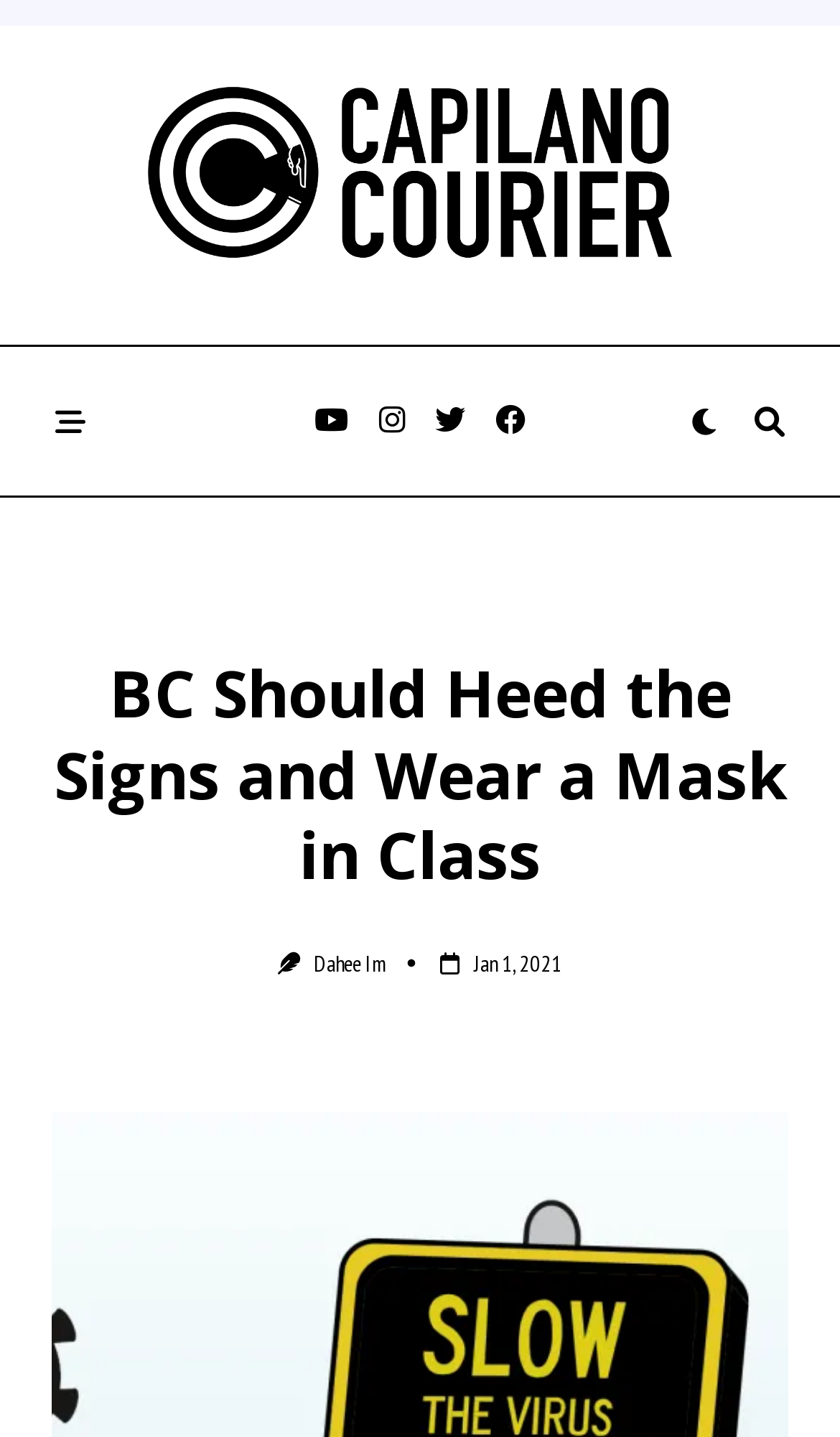Who is the author of this article?
Provide a detailed and well-explained answer to the question.

I found the author's name by looking at the link element with the text 'Dahee Im' which is located below the main heading of the article.